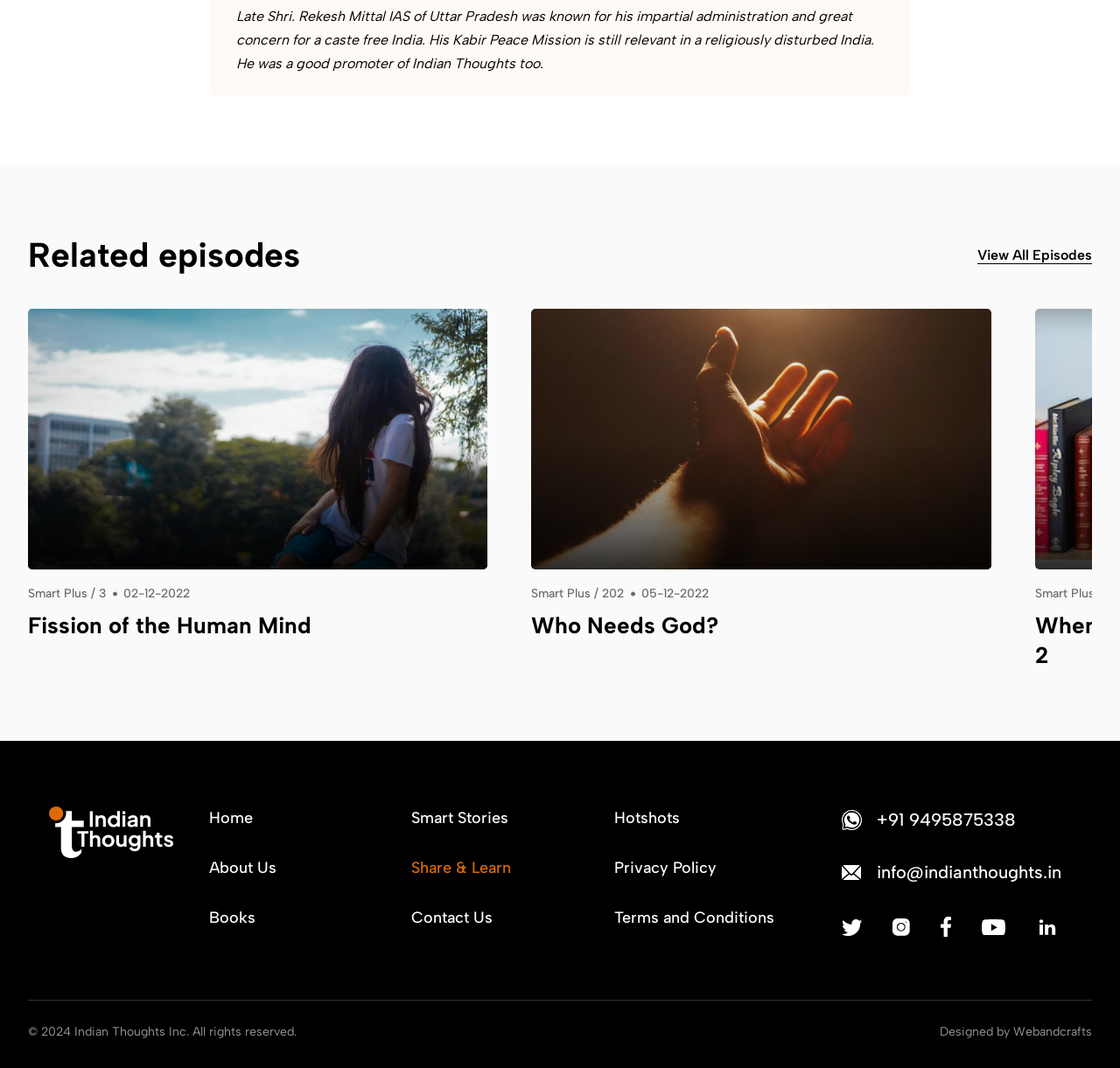How many links are there in the footer section?
Please give a detailed answer to the question using the information shown in the image.

The footer section has links to 'Indian Thoughts', 'Home', 'About Us', 'Books', 'Smart Stories', 'Share & Learn', 'Contact Us', 'Hotshots', 'Privacy Policy', 'Terms and Conditions', and 'Webandcrafts'. Therefore, there are 11 links in the footer section.